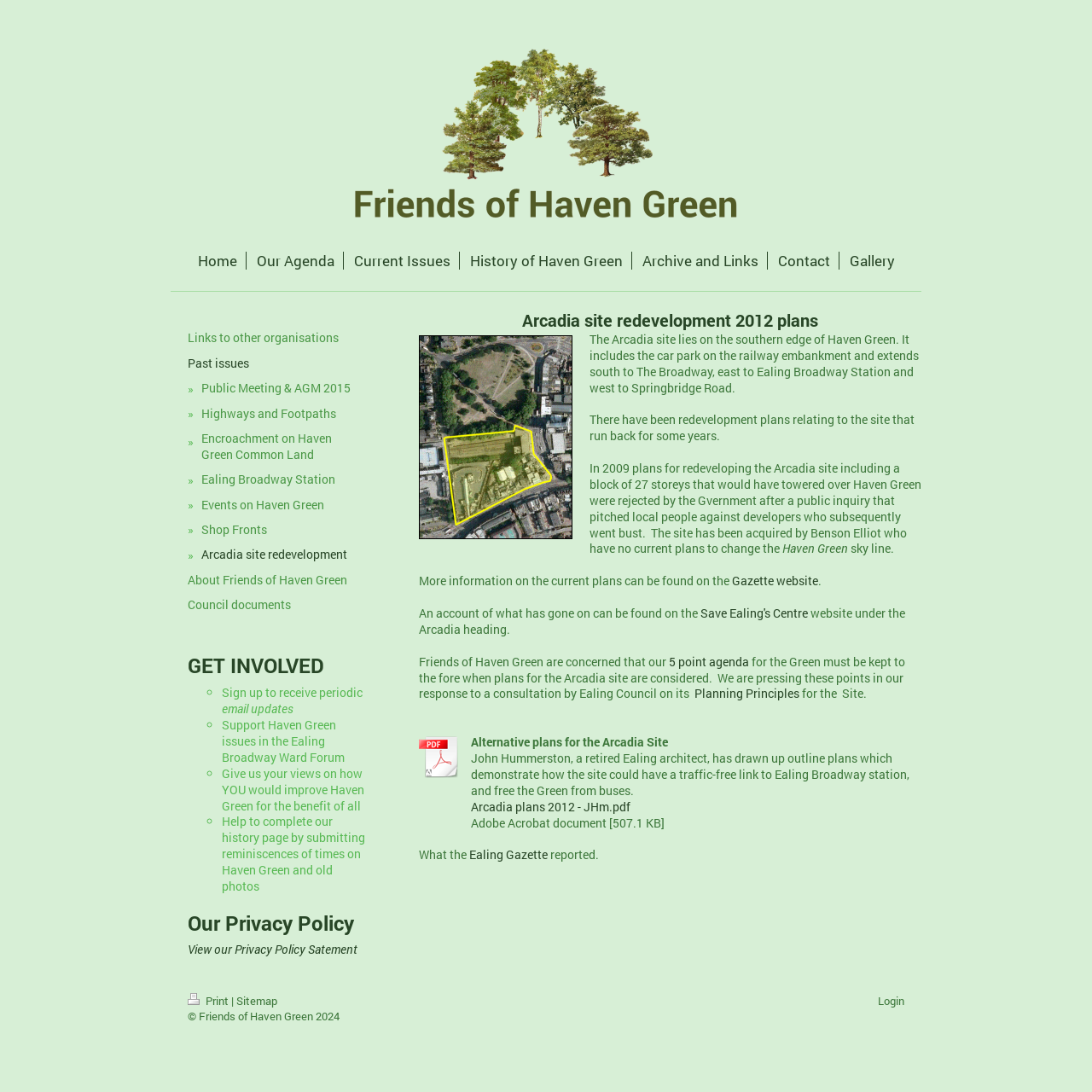Using the element description: "Ealing Gazette", determine the bounding box coordinates for the specified UI element. The coordinates should be four float numbers between 0 and 1, [left, top, right, bottom].

[0.43, 0.775, 0.501, 0.79]